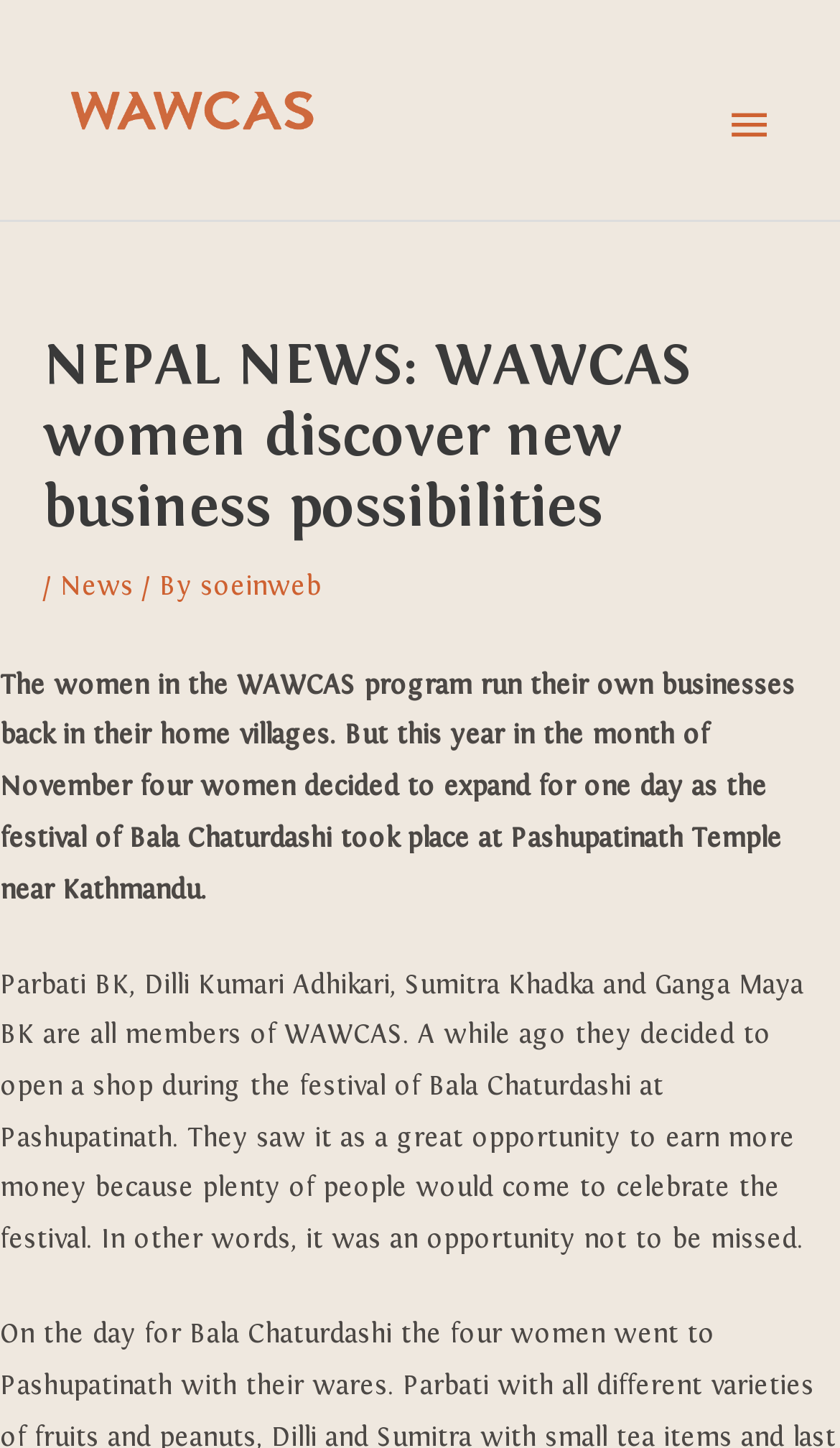Extract the main heading text from the webpage.

NEPAL NEWS: WAWCAS women discover new business possibilities